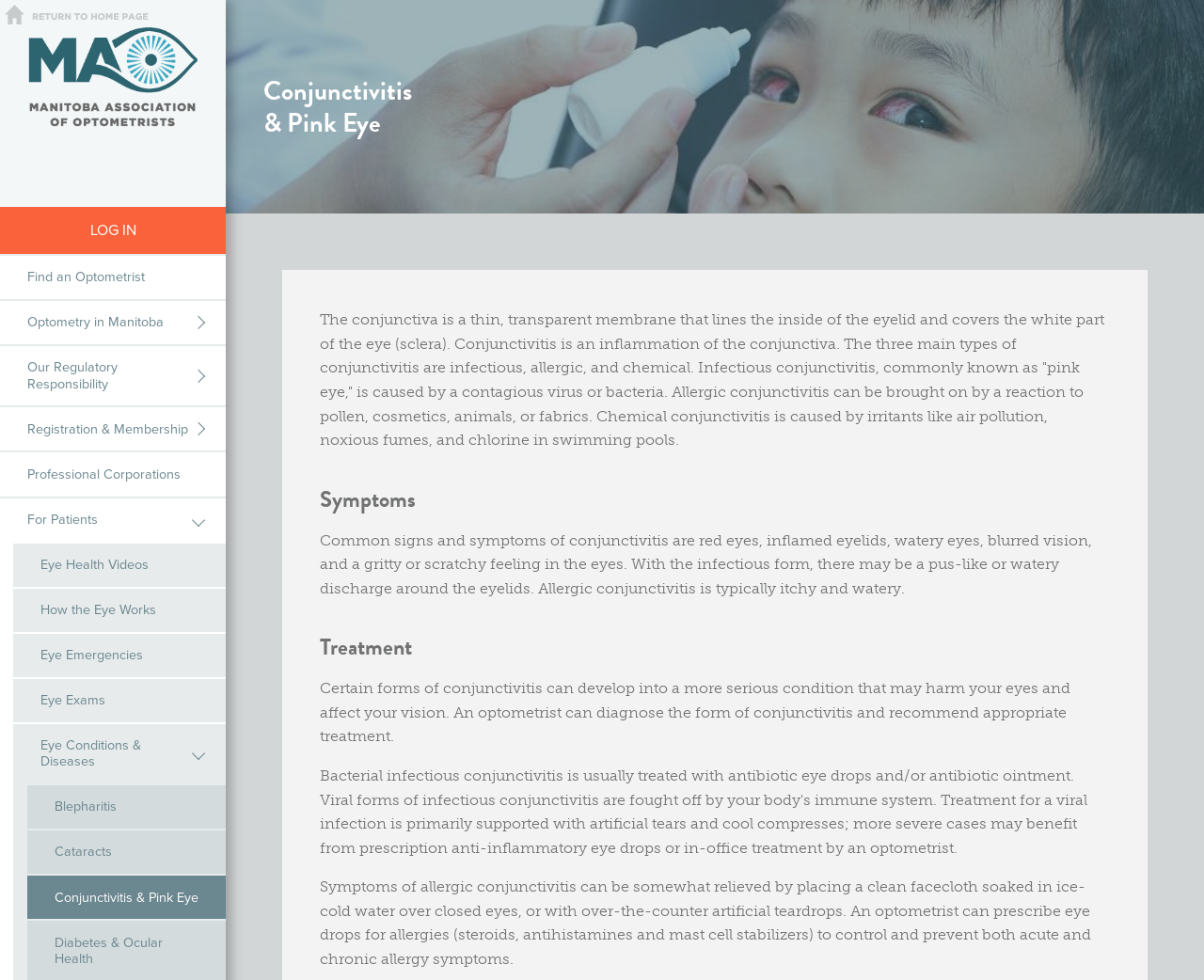Given the description: "Professional Corporations", determine the bounding box coordinates of the UI element. The coordinates should be formatted as four float numbers between 0 and 1, [left, top, right, bottom].

[0.0, 0.166, 0.188, 0.211]